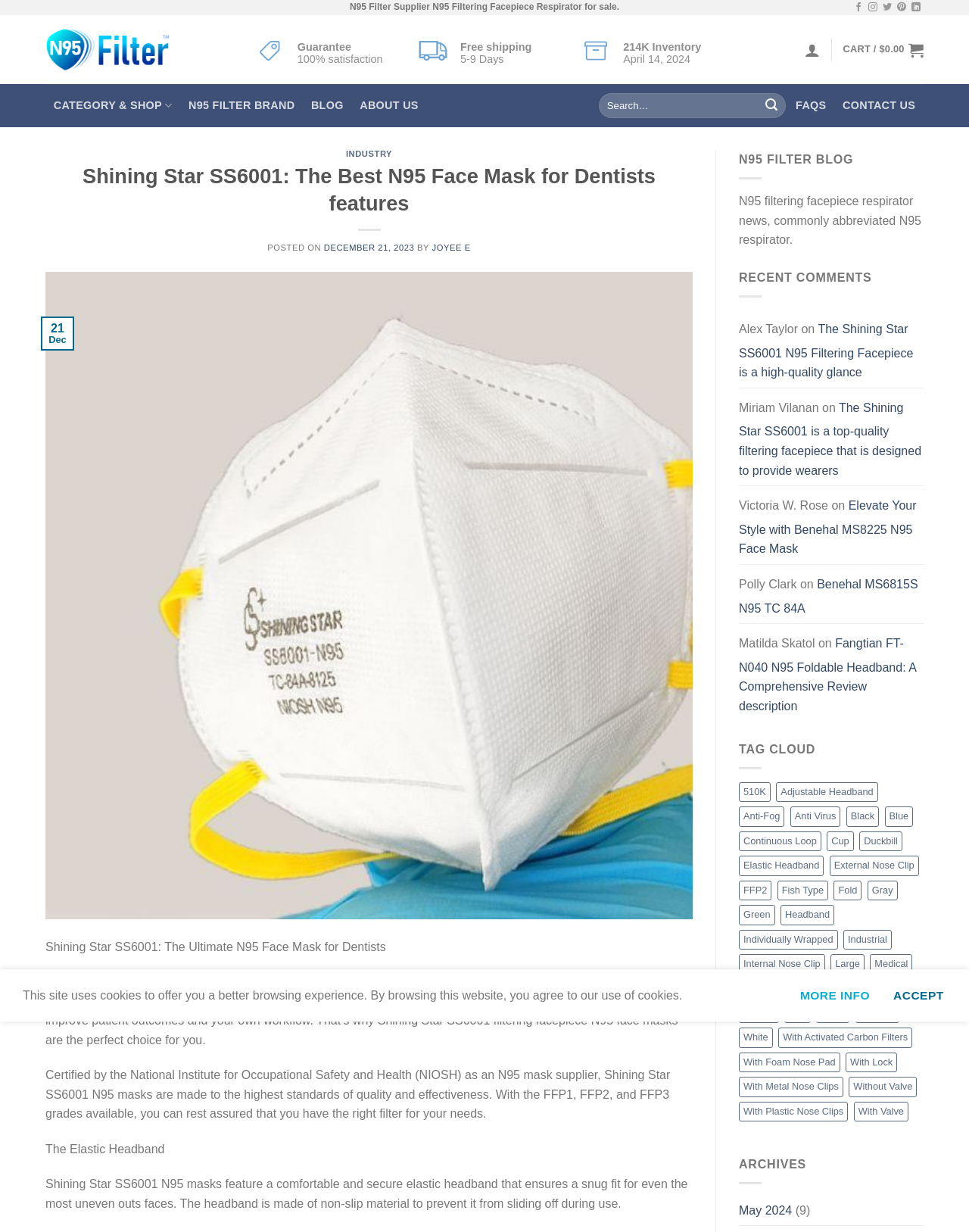Generate the text content of the main headline of the webpage.

Shining Star SS6001: The Best N95 Face Mask for Dentists features